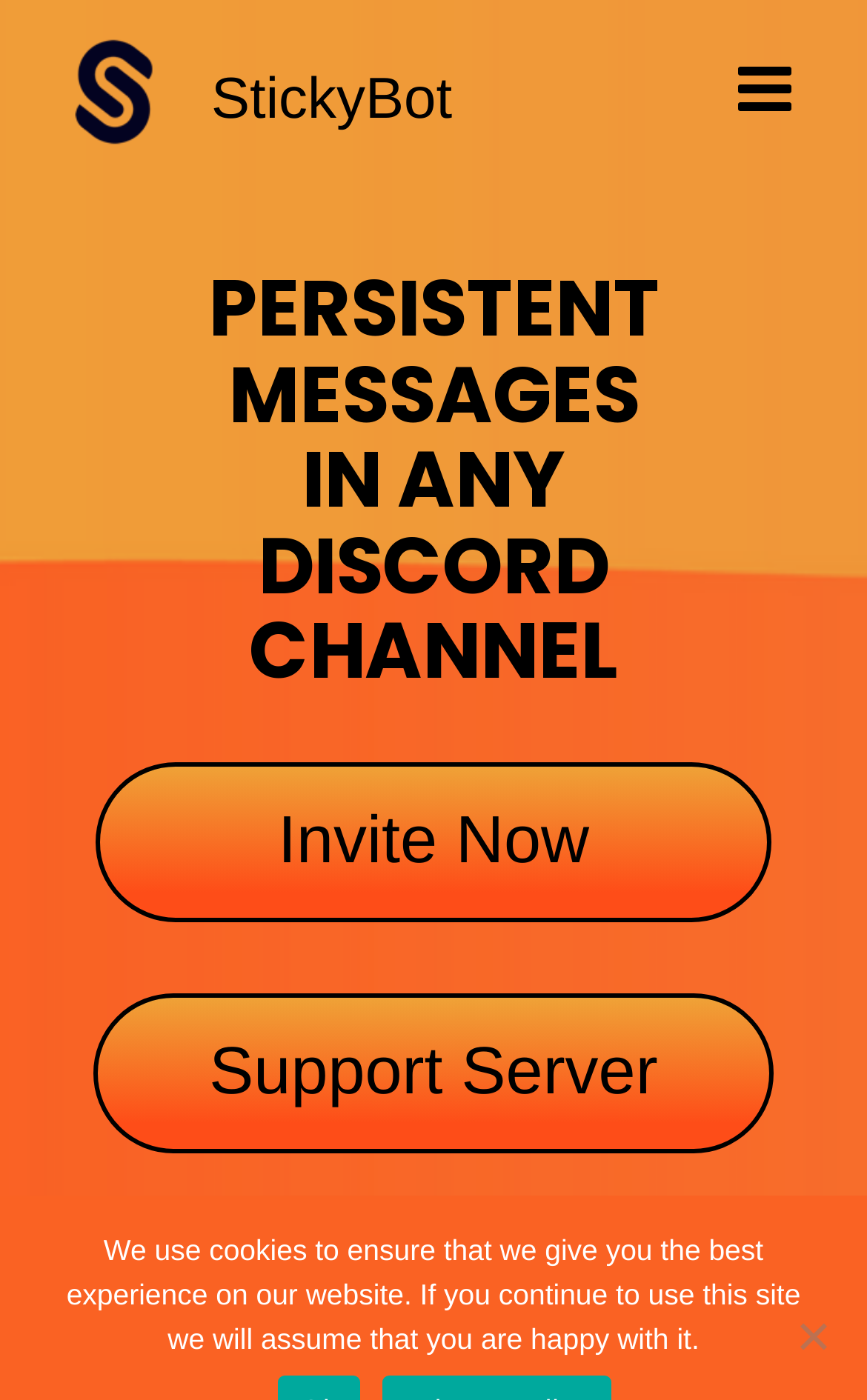Based on the image, give a detailed response to the question: What is the purpose of the 'Open menu' button?

The 'Open menu' button is located at the top-right corner of the webpage, and when clicked, it expands to reveal the menu contents, including the heading and two links.